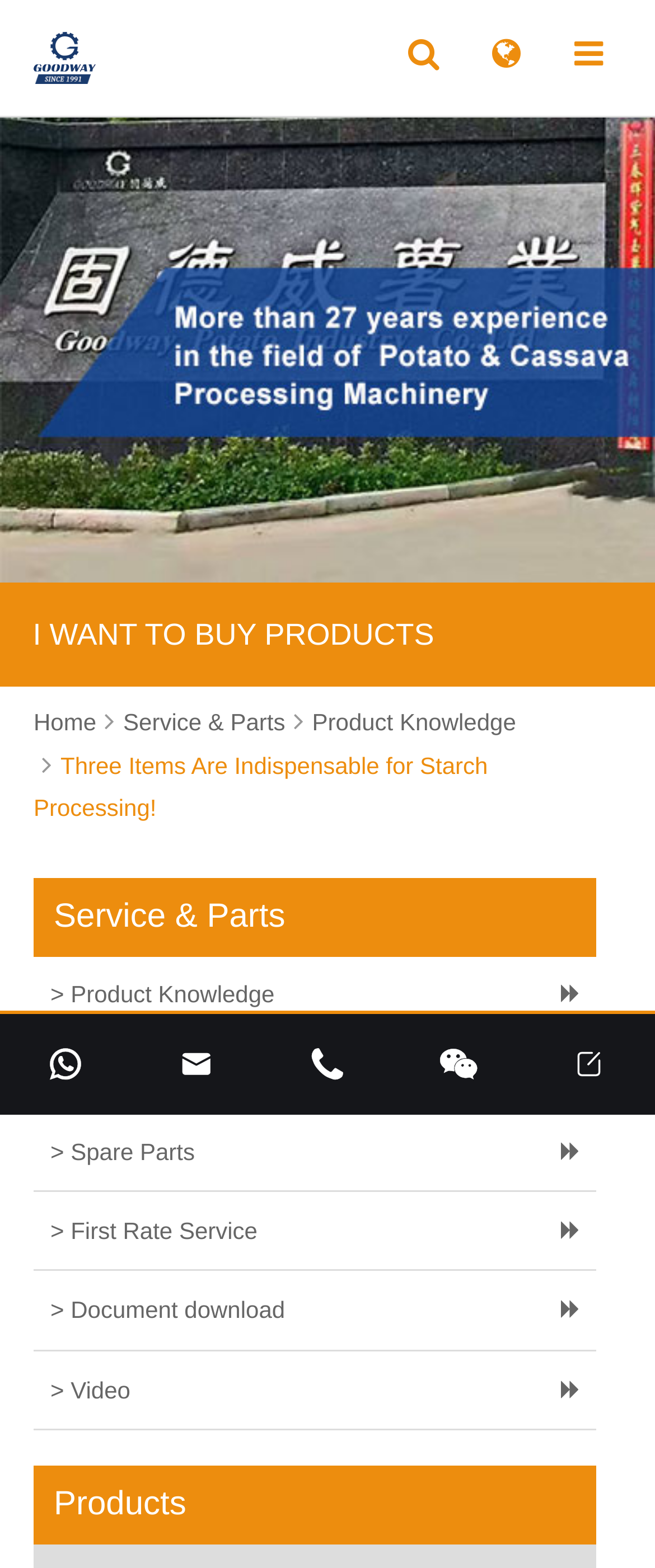Utilize the details in the image to thoroughly answer the following question: What is the second menu item?

By looking at the navigation menu, I can see that the second item is 'Service & Parts', which is a link.